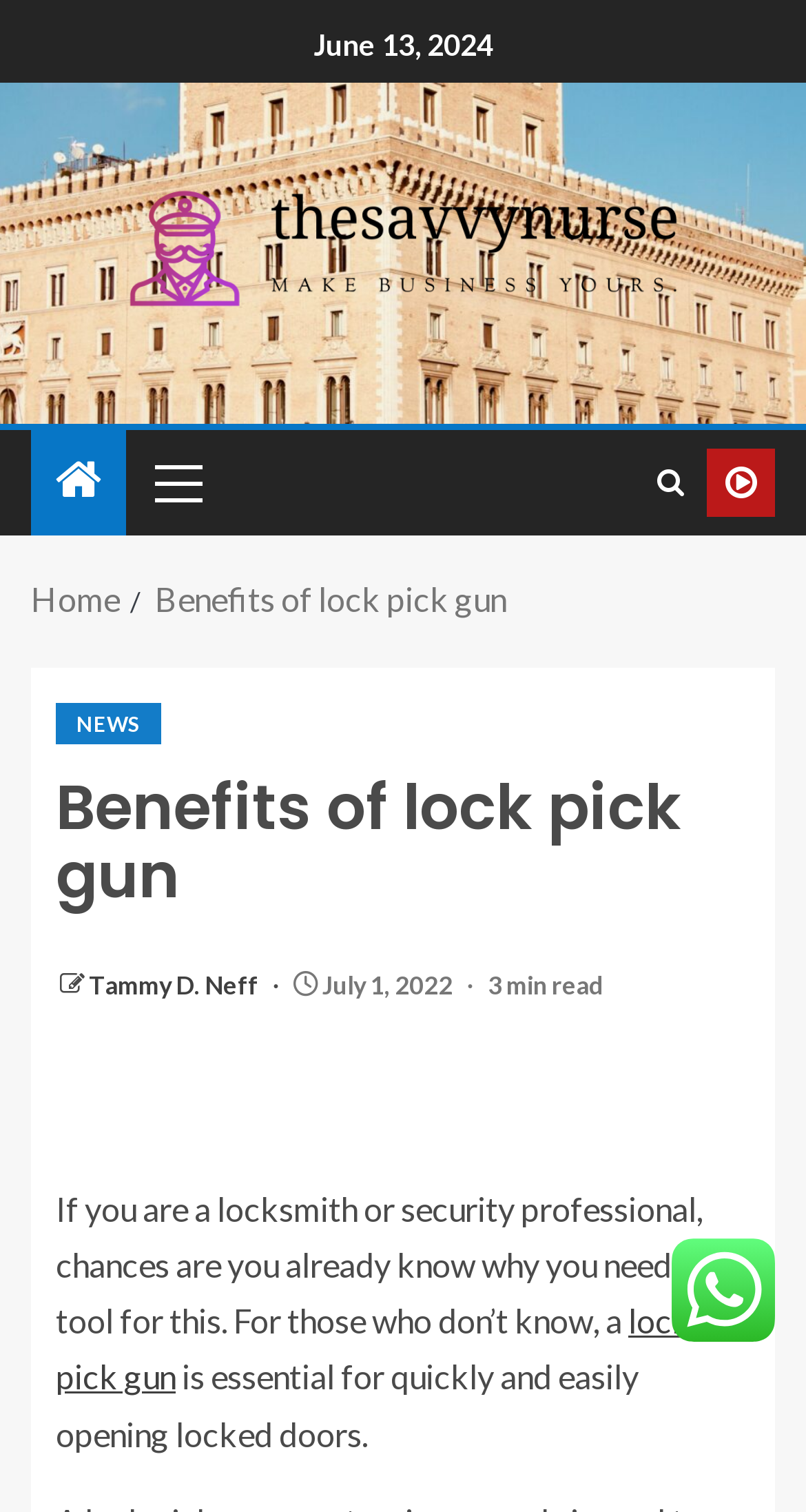Find the bounding box coordinates of the clickable region needed to perform the following instruction: "Go to the Home page". The coordinates should be provided as four float numbers between 0 and 1, i.e., [left, top, right, bottom].

[0.038, 0.383, 0.149, 0.409]